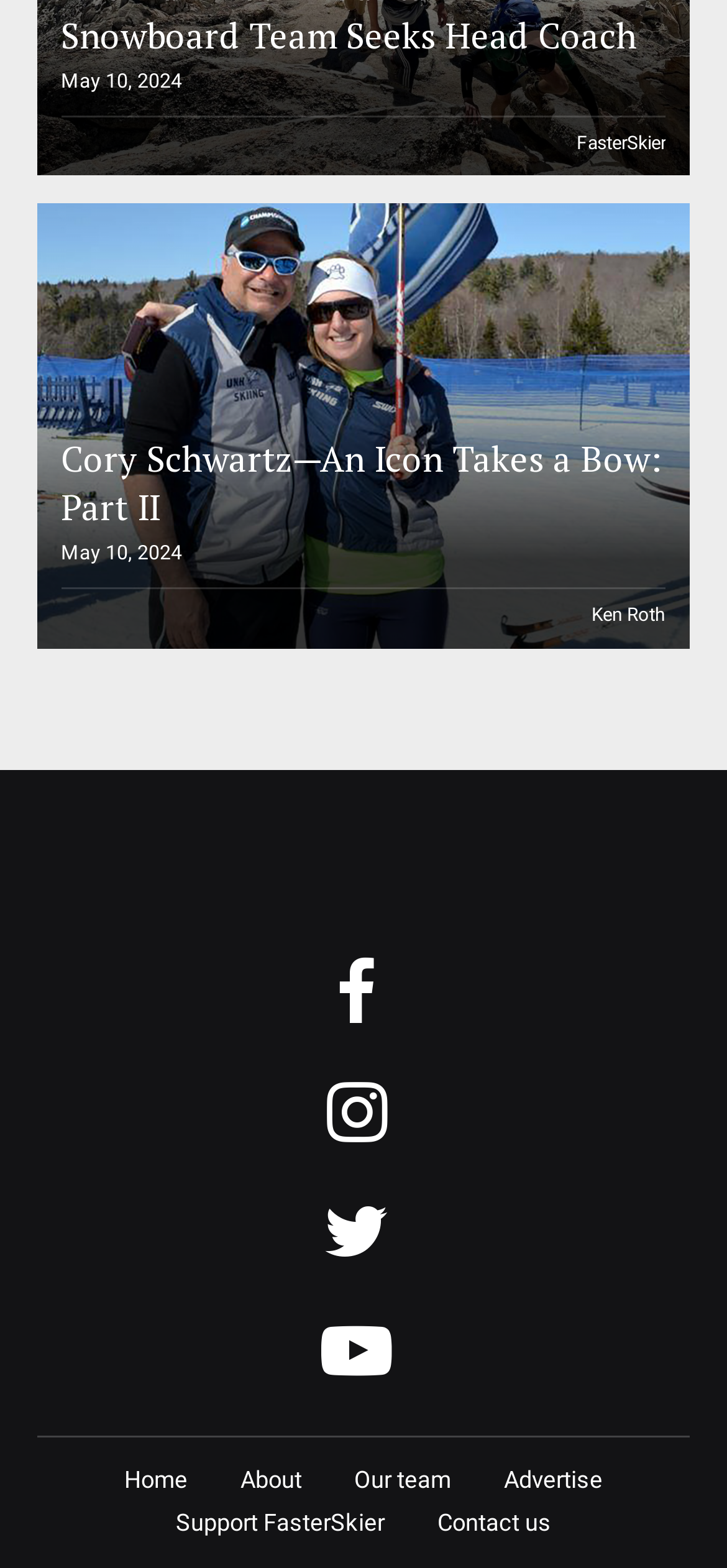How many social media links are there?
Refer to the image and give a detailed answer to the question.

There are four social media links at the bottom of the webpage, represented by icons, which are links with OCR text '', '', '', and ''.